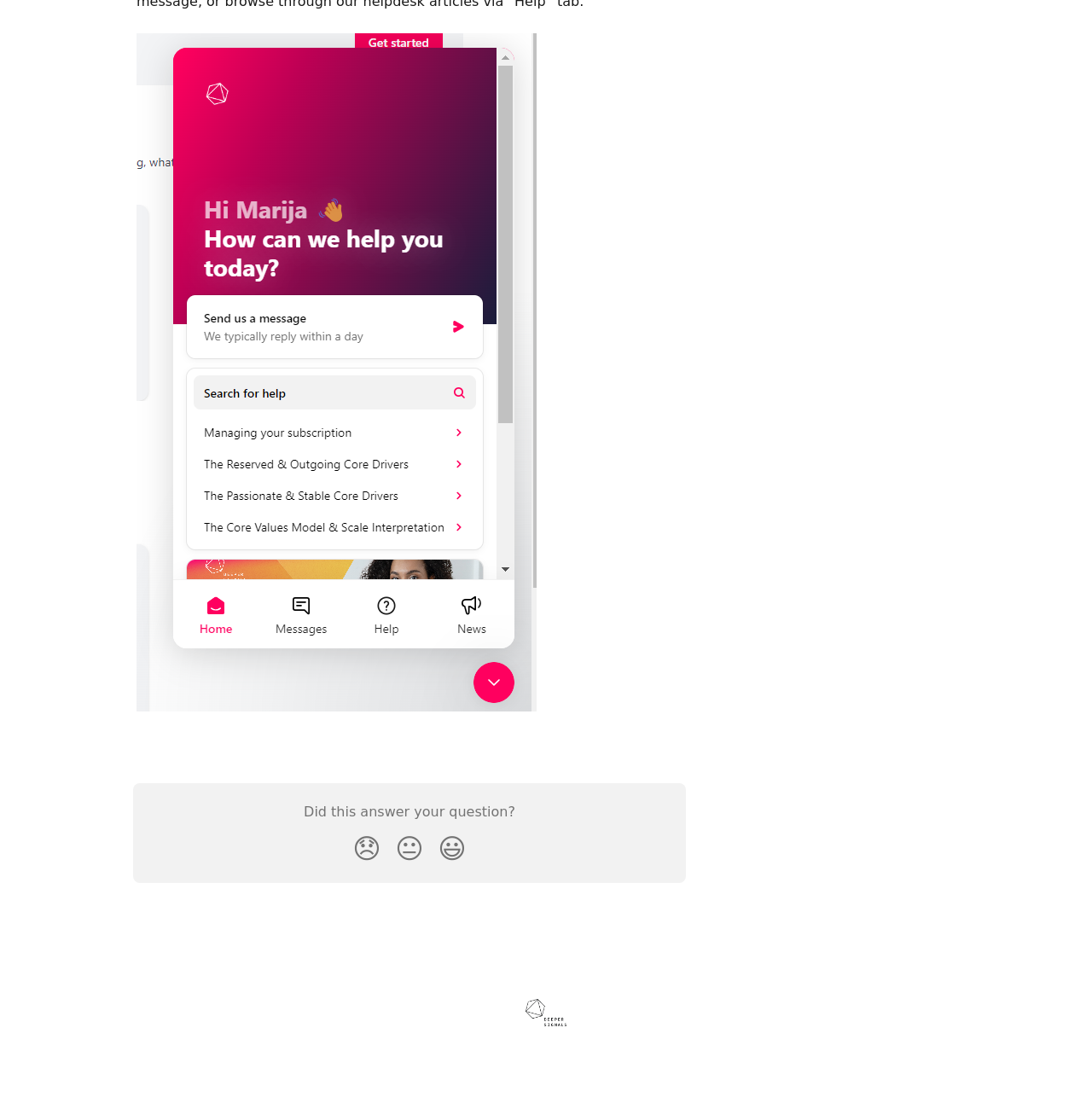How many links are there at the bottom of the page?
Please answer using one word or phrase, based on the screenshot.

4